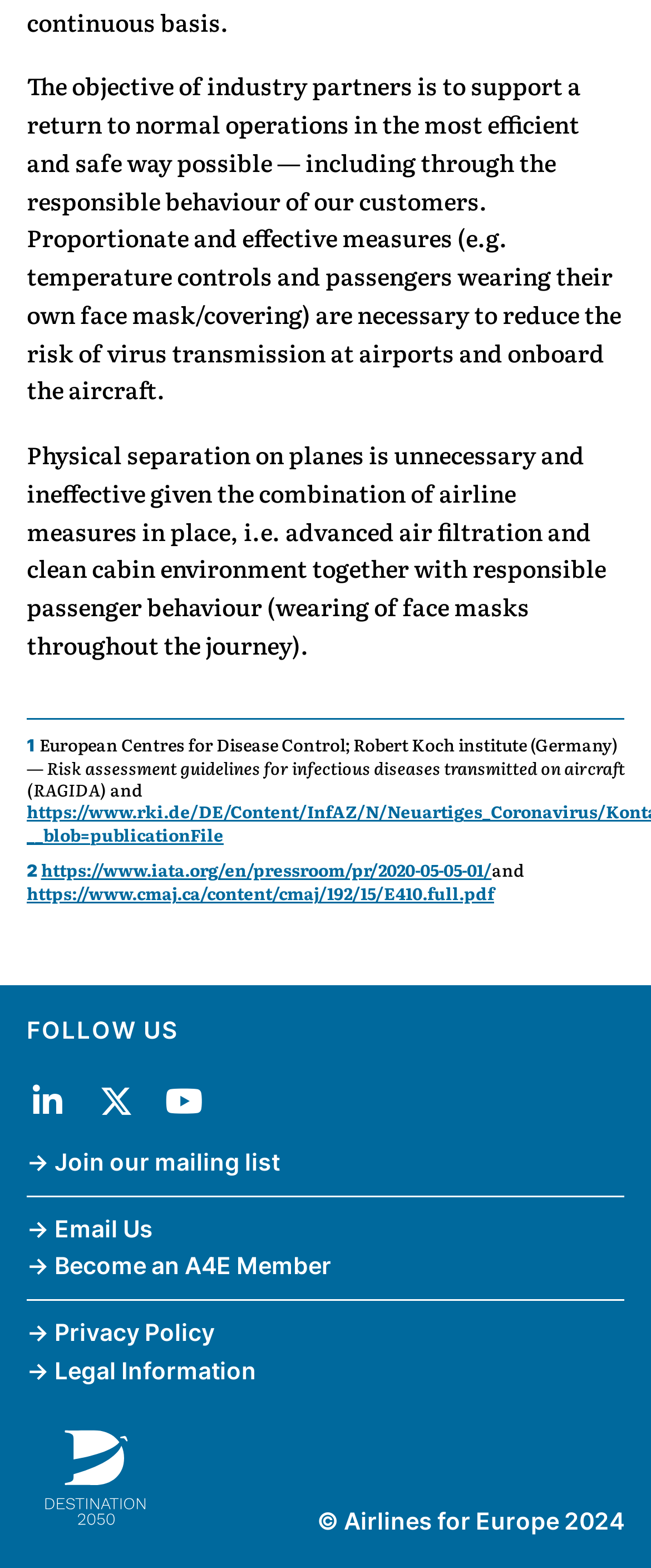Find the coordinates for the bounding box of the element with this description: "Privacy Policy".

[0.041, 0.84, 0.329, 0.858]